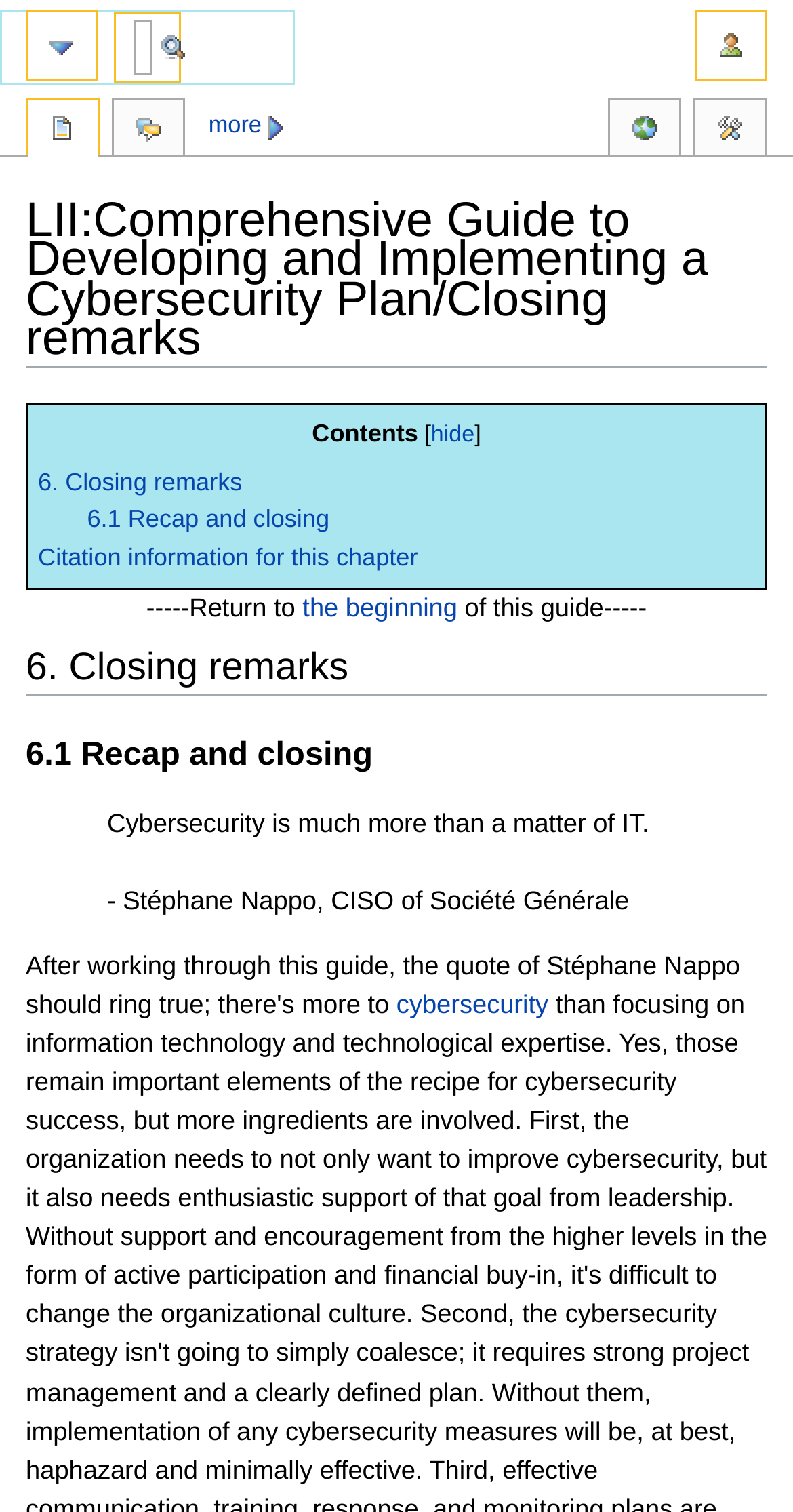What is the quote in the blockquote?
Look at the image and provide a detailed response to the question.

I looked at the blockquote element and found the StaticText element with the quote 'Cybersecurity is much more than a matter of IT.' It is attributed to Stéphane Nappo, CISO of Société Générale.